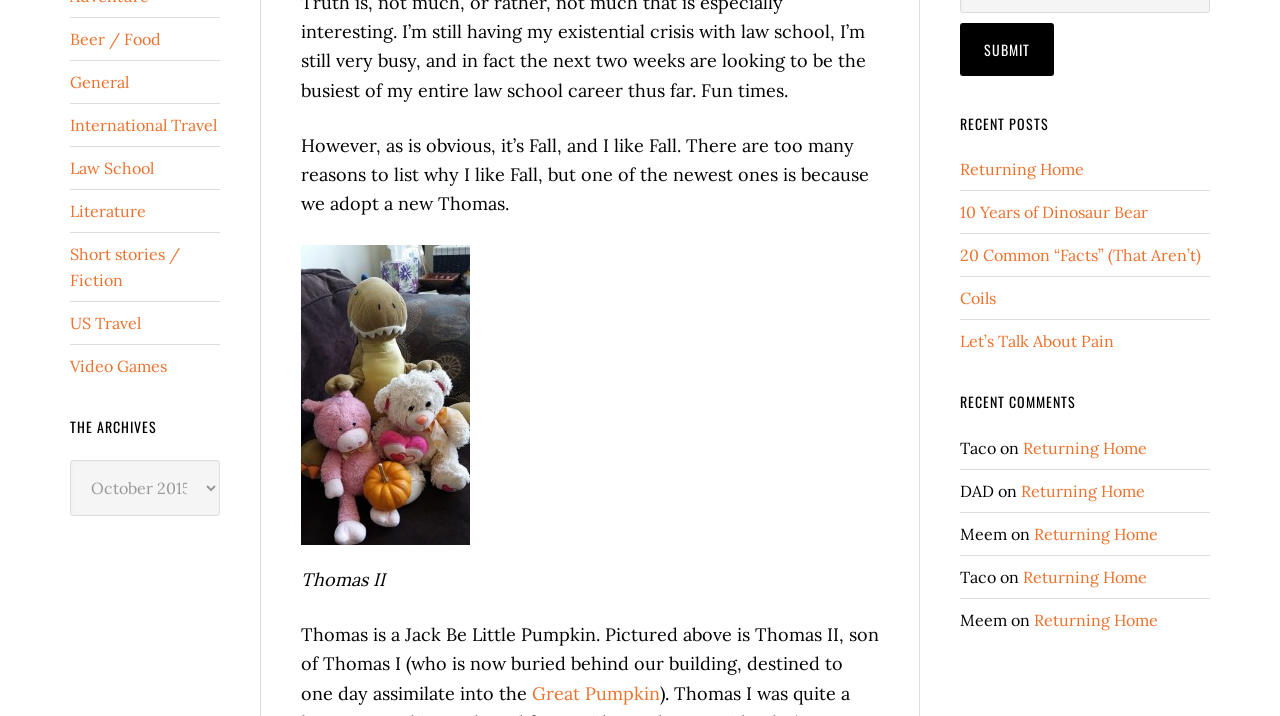Predict the bounding box of the UI element based on this description: "Returning Home".

[0.808, 0.732, 0.905, 0.76]